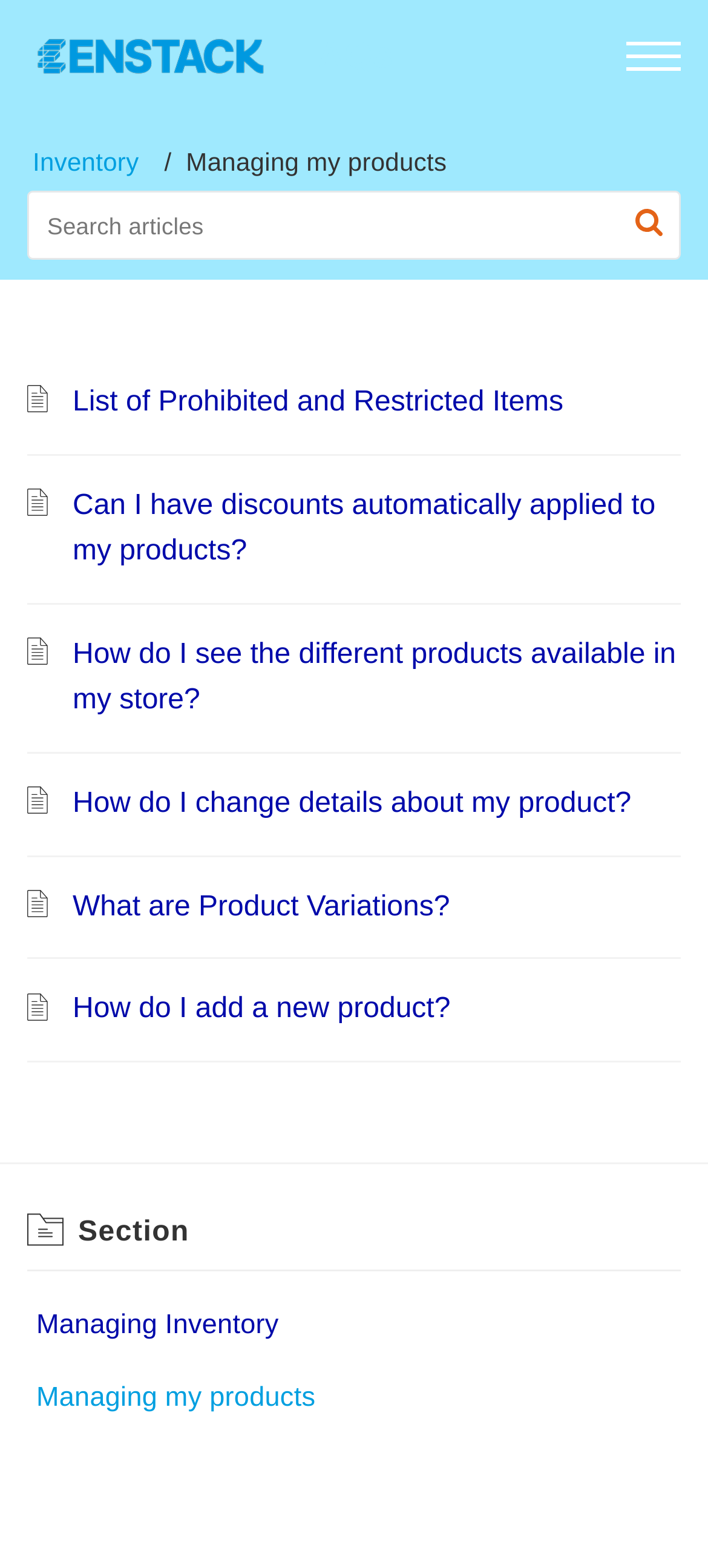Locate the bounding box of the UI element with the following description: "alt="FAQs" aria-label="FAQs home"".

[0.038, 0.02, 0.387, 0.052]